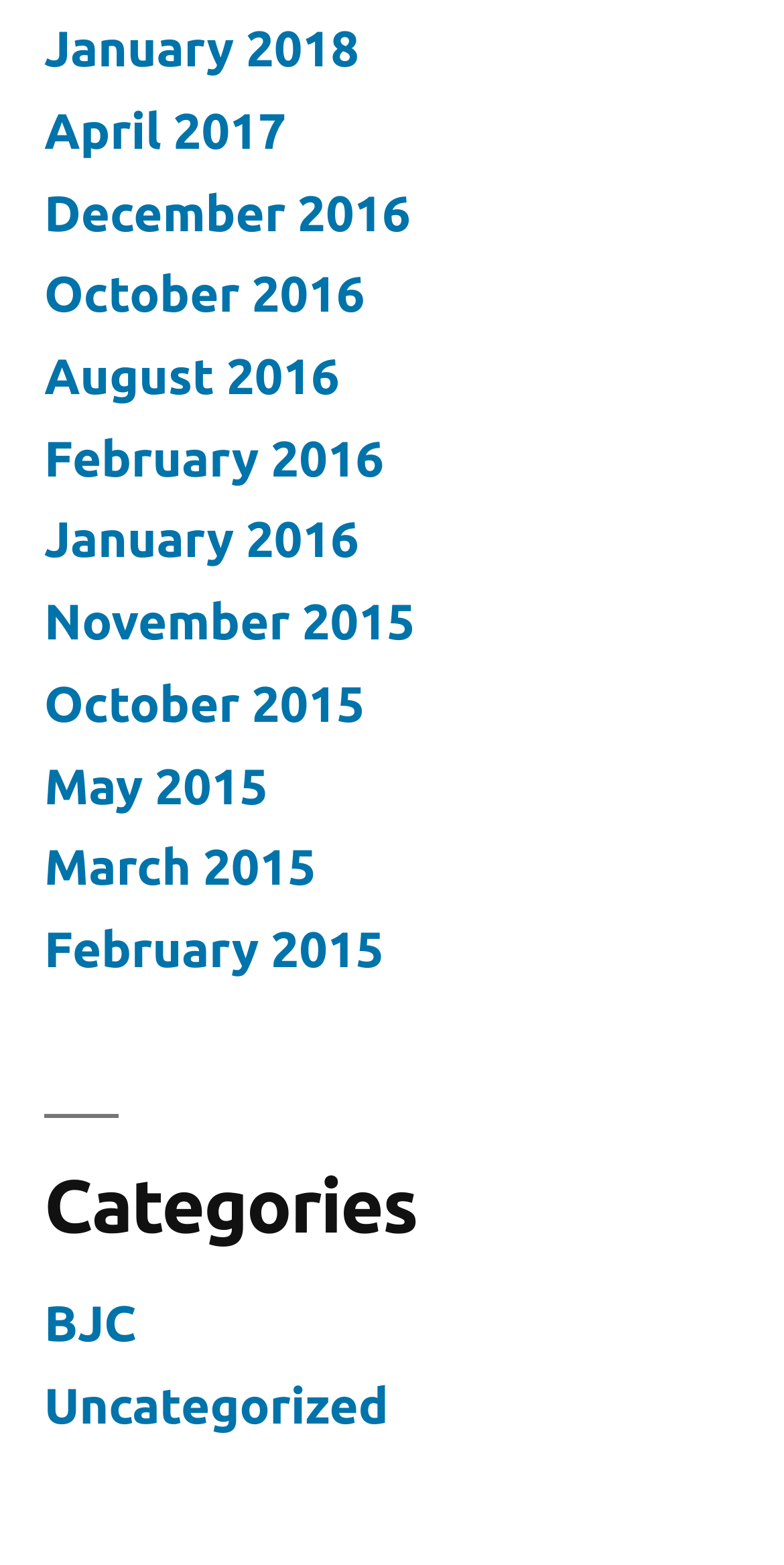Please identify the bounding box coordinates of the clickable element to fulfill the following instruction: "follow the 815 link". The coordinates should be four float numbers between 0 and 1, i.e., [left, top, right, bottom].

None